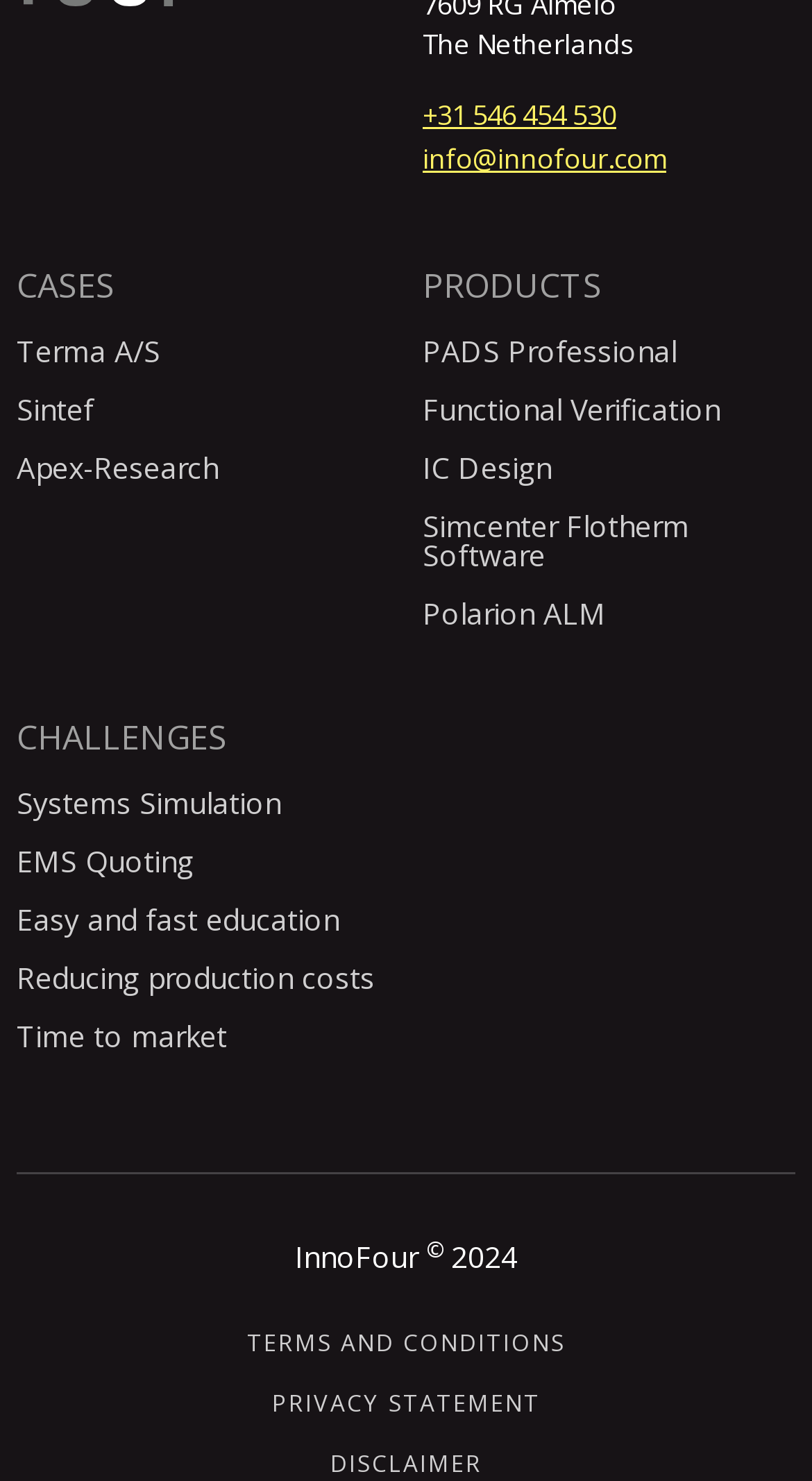Find the bounding box coordinates of the element to click in order to complete the given instruction: "Check TERMS AND CONDITIONS."

[0.304, 0.896, 0.696, 0.917]